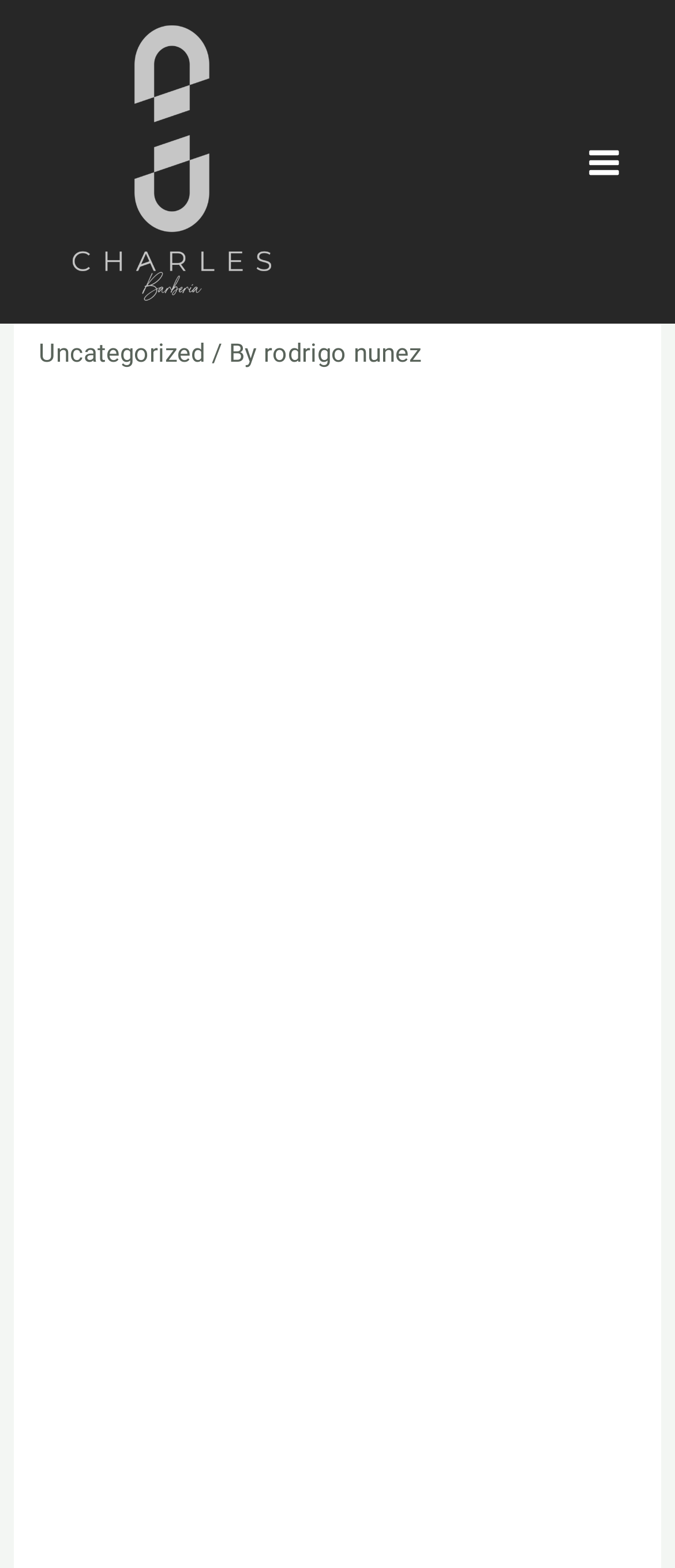Extract the heading text from the webpage.

25 Best Dating Apps & Sites In India For 2023 Iphone & Android